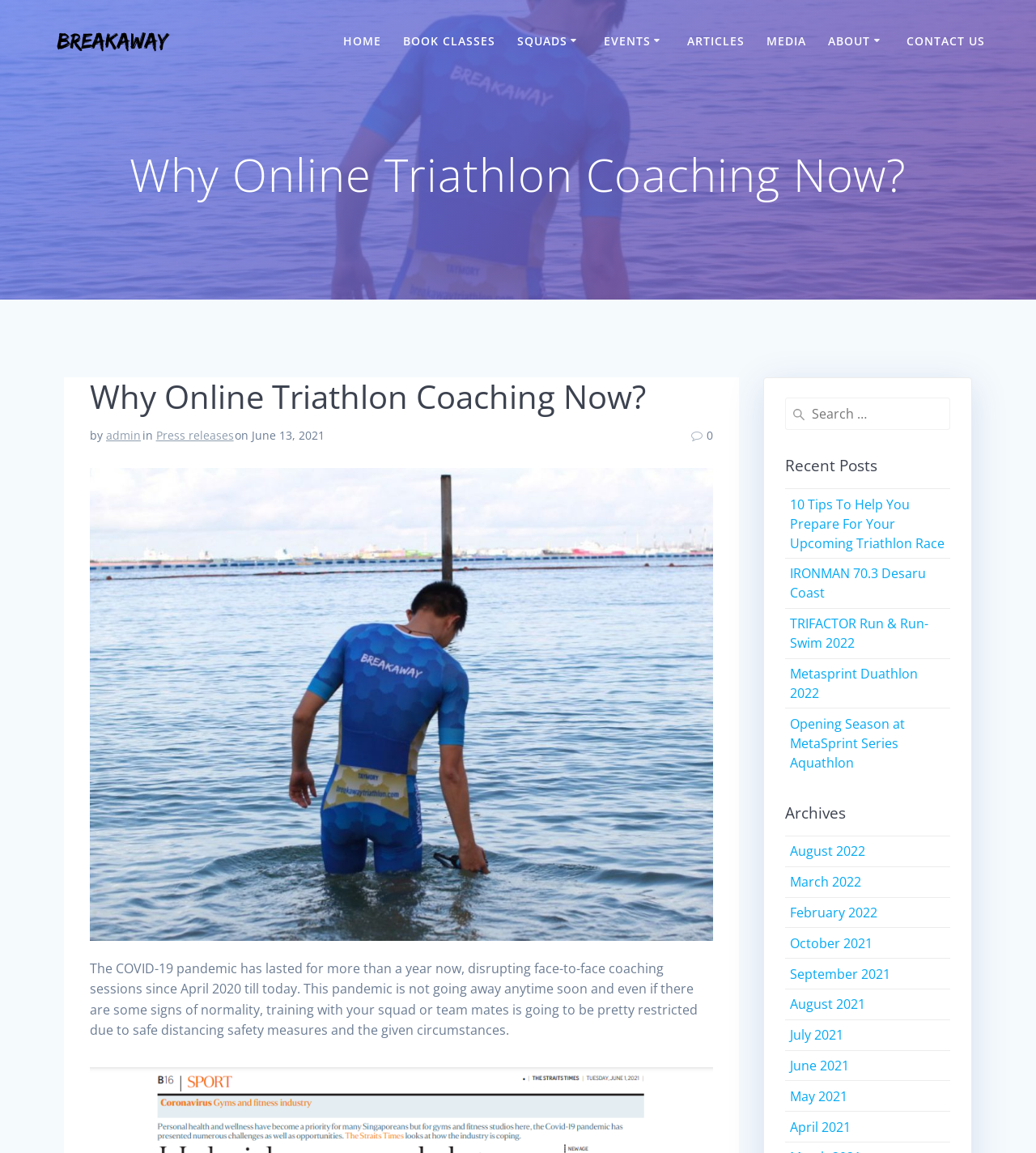Answer the question briefly using a single word or phrase: 
What is the date of the article?

June 13, 2021